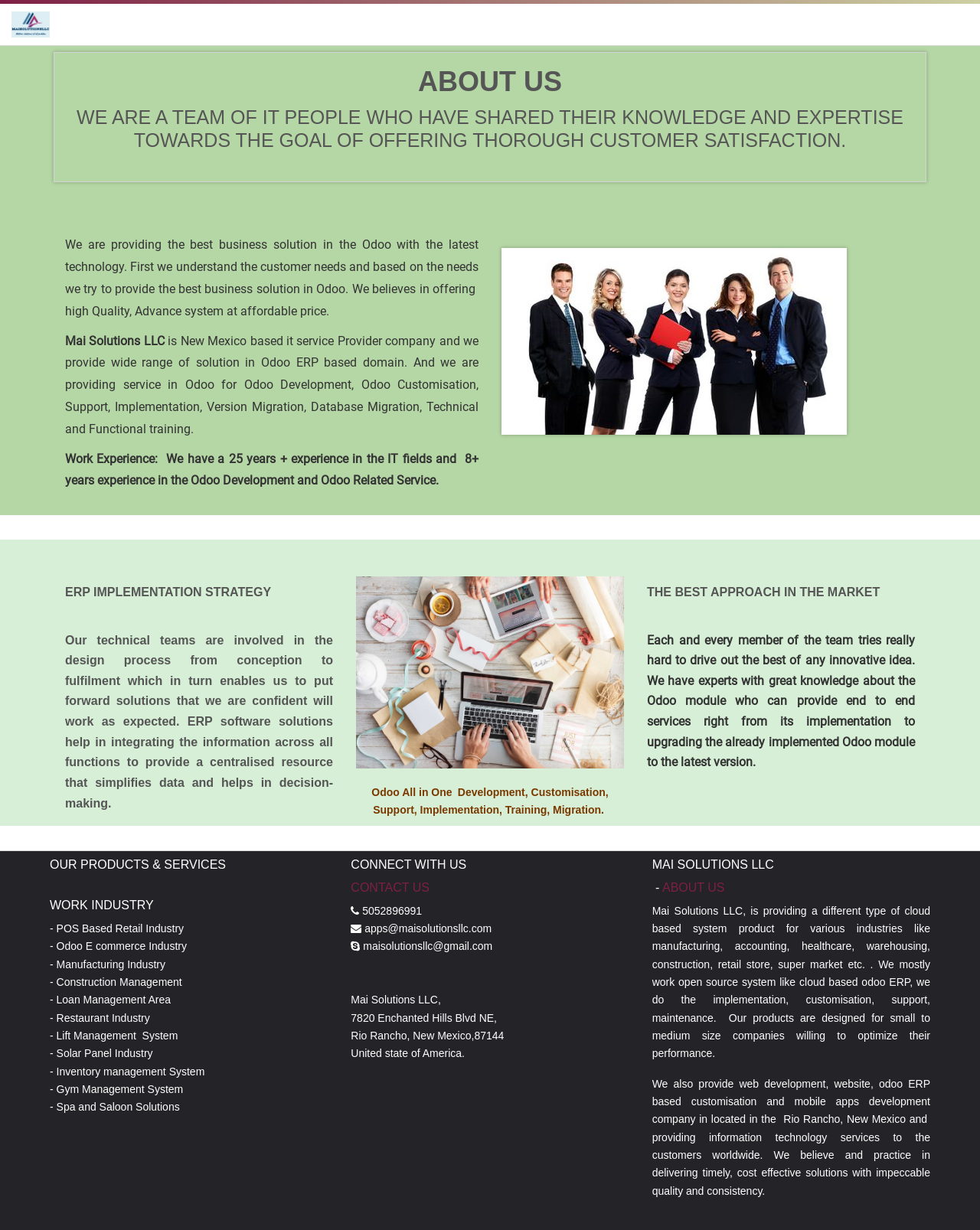Illustrate the webpage's structure and main components comprehensively.

The webpage is about Mai Solutions LLC, an IT service provider company. At the top, there is a logo of Mai Solutions LLC on the left, followed by a menu bar with options like HOME, SHOP, CONTACT US, and SERVICES OFFERING. On the right side of the menu bar, there is a SIGN IN link.

Below the menu bar, there is a main section that takes up most of the page. It starts with a heading "ABOUT US" followed by a brief description of the company. The company is described as a team of IT professionals who aim to provide thorough customer satisfaction.

The next section describes the company's business solution in Odoo, a cloud-based ERP system. It explains how they understand customer needs and provide the best business solution in Odoo. There are three paragraphs of text that provide more details about their services, including Odoo development, customization, support, implementation, version migration, and database migration.

On the right side of this section, there is an image with the title "Our Team". Below the image, there is a heading "ERP IMPLEMENTATION STRATEGY" followed by a paragraph of text that explains their technical team's involvement in the design process.

The next section has a heading "THE BEST APPROACH IN THE MARKET" and describes how each team member drives out the best of any innovative idea. There are experts with great knowledge about the Odoo module who can provide end-to-end services.

Below this section, there are three columns of text. The left column has a heading "OUR PRODUCTS & SERVICES" followed by a list of industries they serve, including POS-based retail, e-commerce, manufacturing, construction management, and more. The middle column has a heading "WORK INDUSTRY" and lists various industries they work with. The right column has a heading "CONNECT WITH US" and provides contact information, including phone numbers, email addresses, and a physical address.

At the bottom of the page, there is a section with a heading "MAI SOLUTIONS LLC" and a brief description of the company. There is also a link to the "ABOUT US" page.